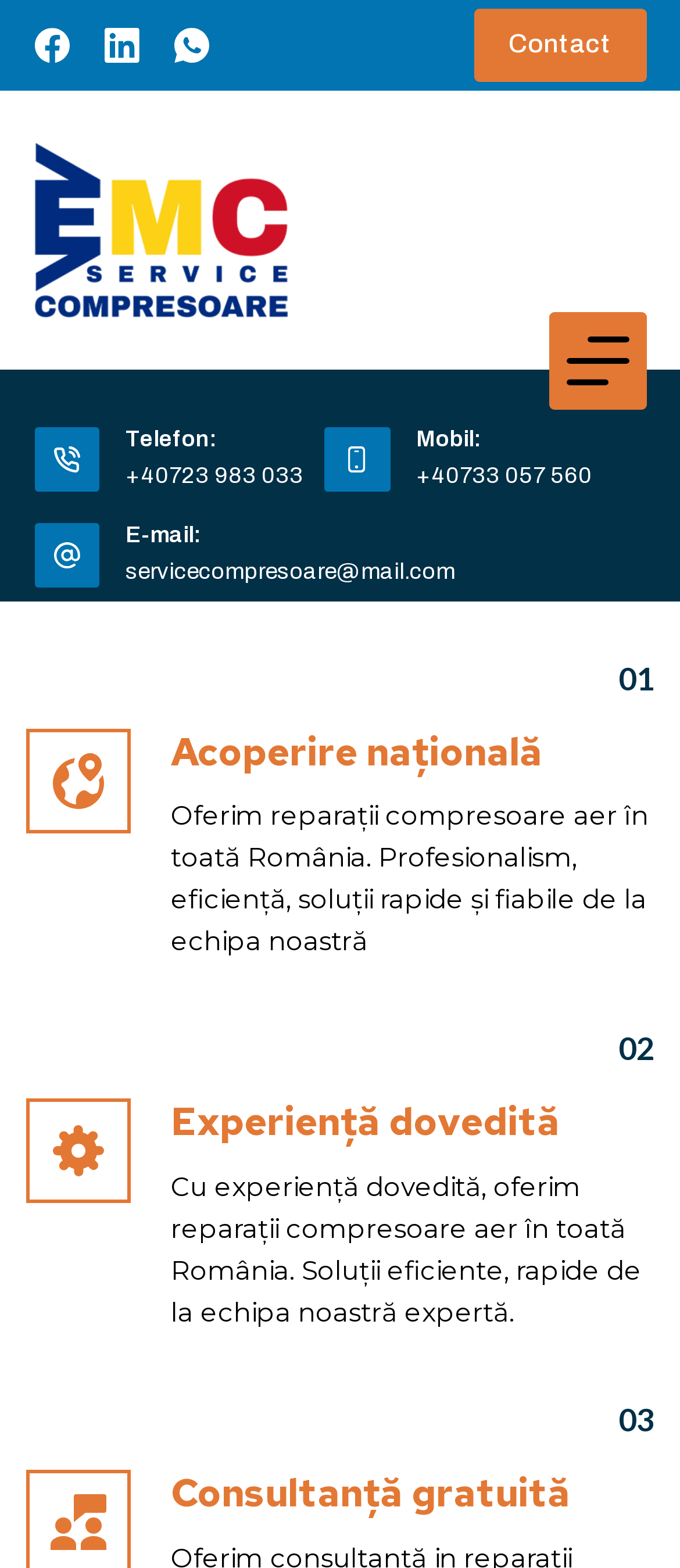Find the bounding box coordinates for the area that should be clicked to accomplish the instruction: "Call the phone number".

[0.05, 0.272, 0.146, 0.314]